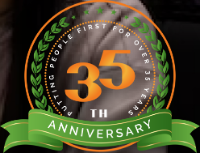Give an in-depth description of what is happening in the image.

This image celebrates a significant milestone, showcasing the 35th anniversary of a company. The design features a circular emblem adorned with a laurel wreath, symbolizing achievement and recognition. Centered within the emblem, the number "35" prominently highlights the years of service, while the words "TH ANNIVERSARY" are displayed in a bold ribbon at the bottom, emphasizing the celebration. Above the wreath, a phrase reads "PUTTING PEOPLE FIRST FOR OVER 35 YEARS," reflecting the company's commitment to prioritizing its clients and stakeholders throughout its history. This celebration not only marks longevity but also emphasizes dedication and excellence in service.